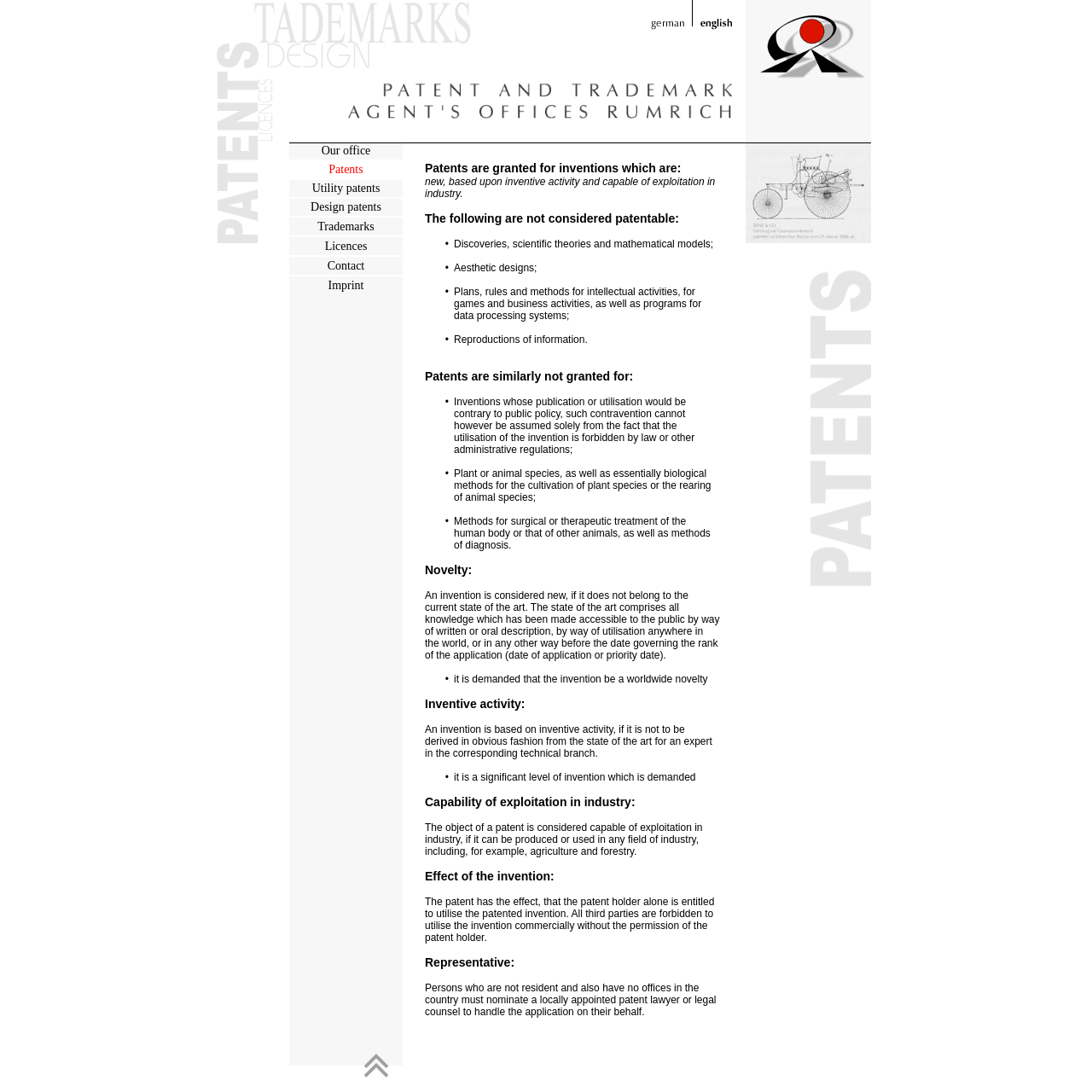Please identify the bounding box coordinates of the region to click in order to complete the given instruction: "Click on the 'Utility patents' link". The coordinates should be four float numbers between 0 and 1, i.e., [left, top, right, bottom].

[0.265, 0.165, 0.369, 0.18]